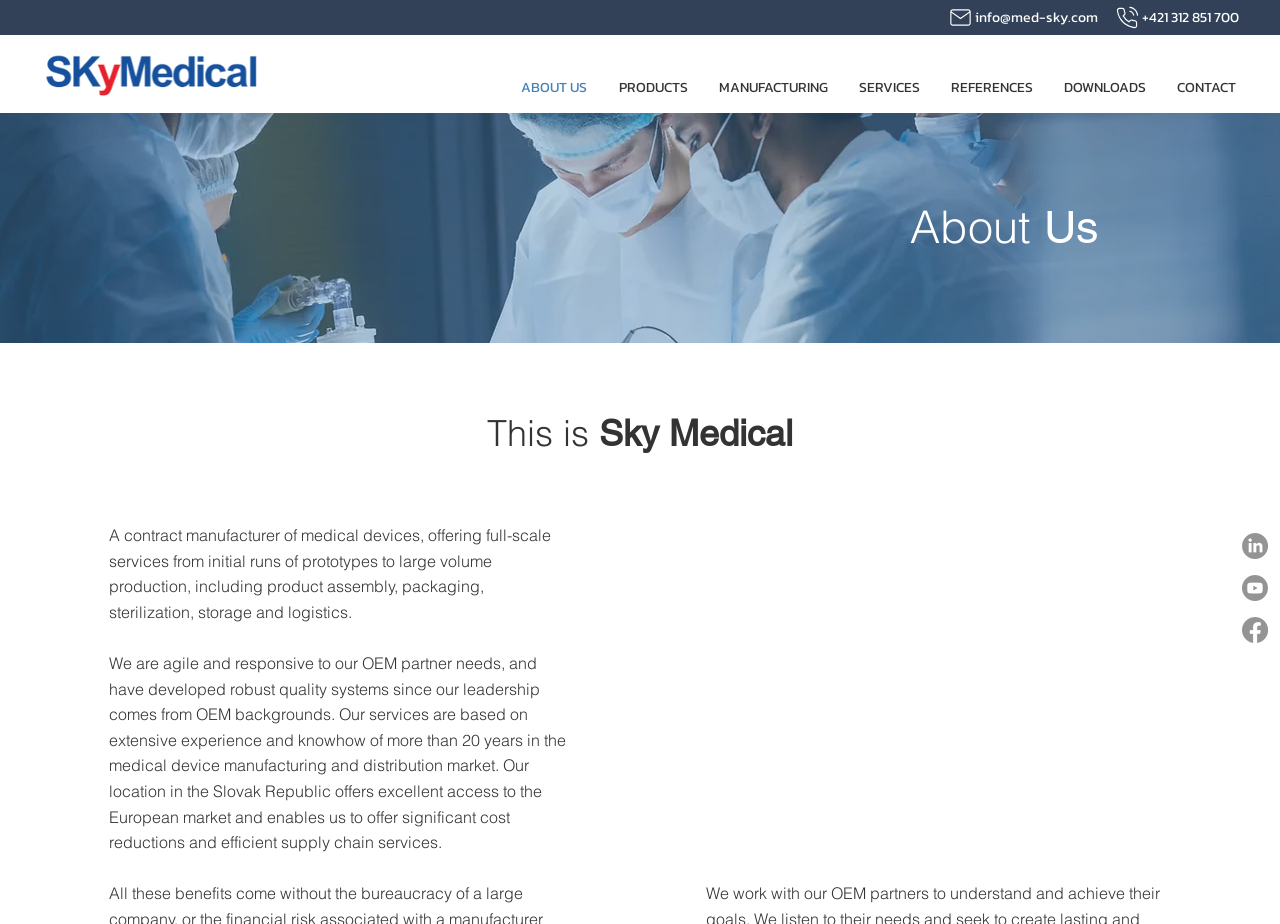Describe all the significant parts and information present on the webpage.

The webpage is about Sky Medical, a contract manufacturer of medical devices. At the top left corner, there is a logo image of Sky Medical. Below the logo, there is a navigation menu with links to different sections of the website, including "About Us", "Products", "Manufacturing", "Services", "References", "Downloads", and "Contact". 

On the top right corner, there are two links to contact information: an email address and a phone number. 

On the bottom right corner, there is a social bar with links to LinkedIn, Youtube, and Facebook, each accompanied by an image of the respective social media platform's logo.

The main content of the webpage is divided into two sections. The first section has a heading "About Us" and a subheading "This is Sky Medical". Below the subheading, there is a paragraph of text describing Sky Medical as a contract manufacturer of medical devices, offering full-scale services from initial runs of prototypes to large volume production.

The second section has a longer paragraph of text describing Sky Medical's services, highlighting their agility and responsiveness to OEM partner needs, robust quality systems, and extensive experience in the medical device manufacturing and distribution market.